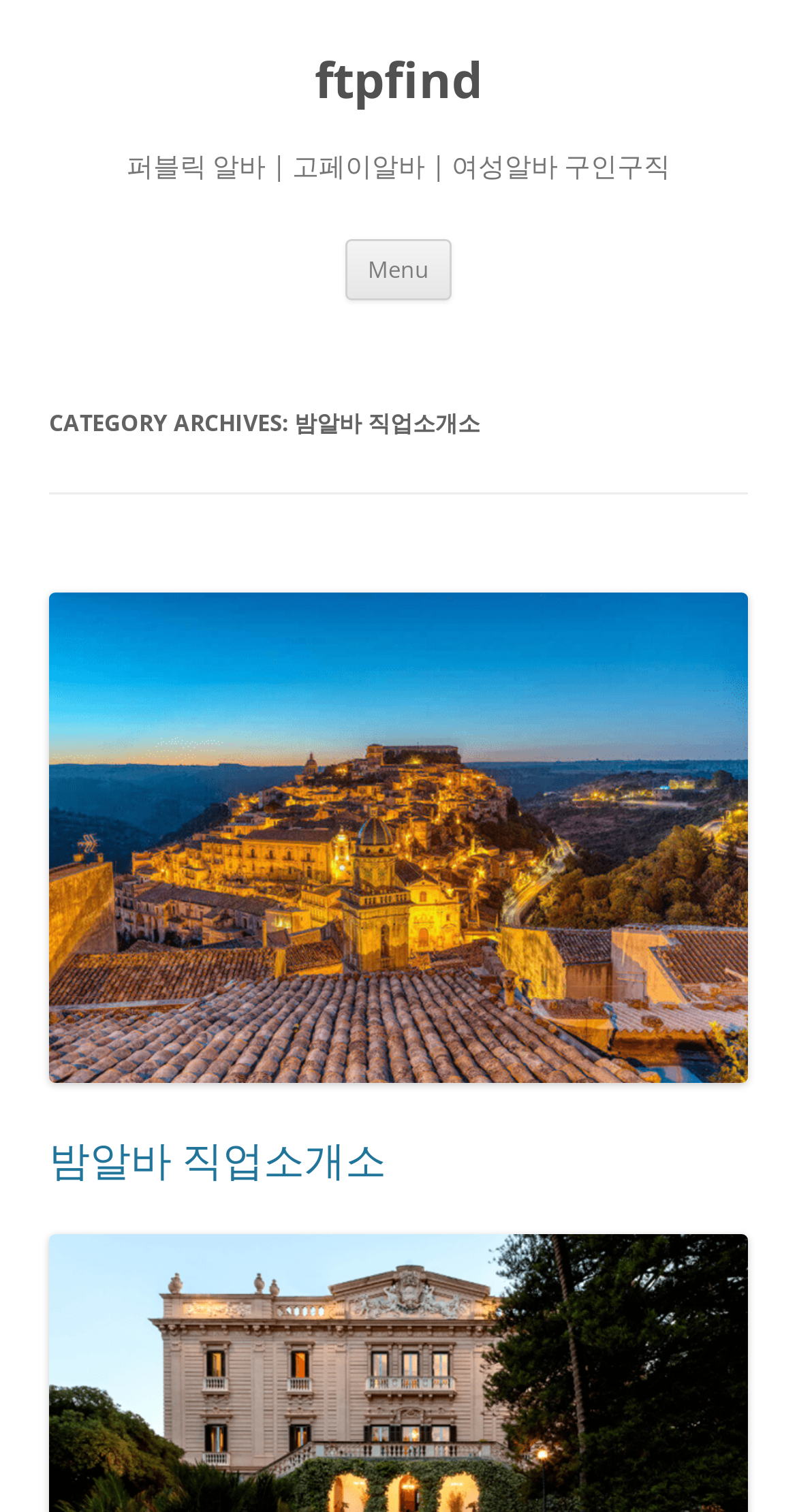Respond concisely with one word or phrase to the following query:
What is the name of the website?

ftpfind